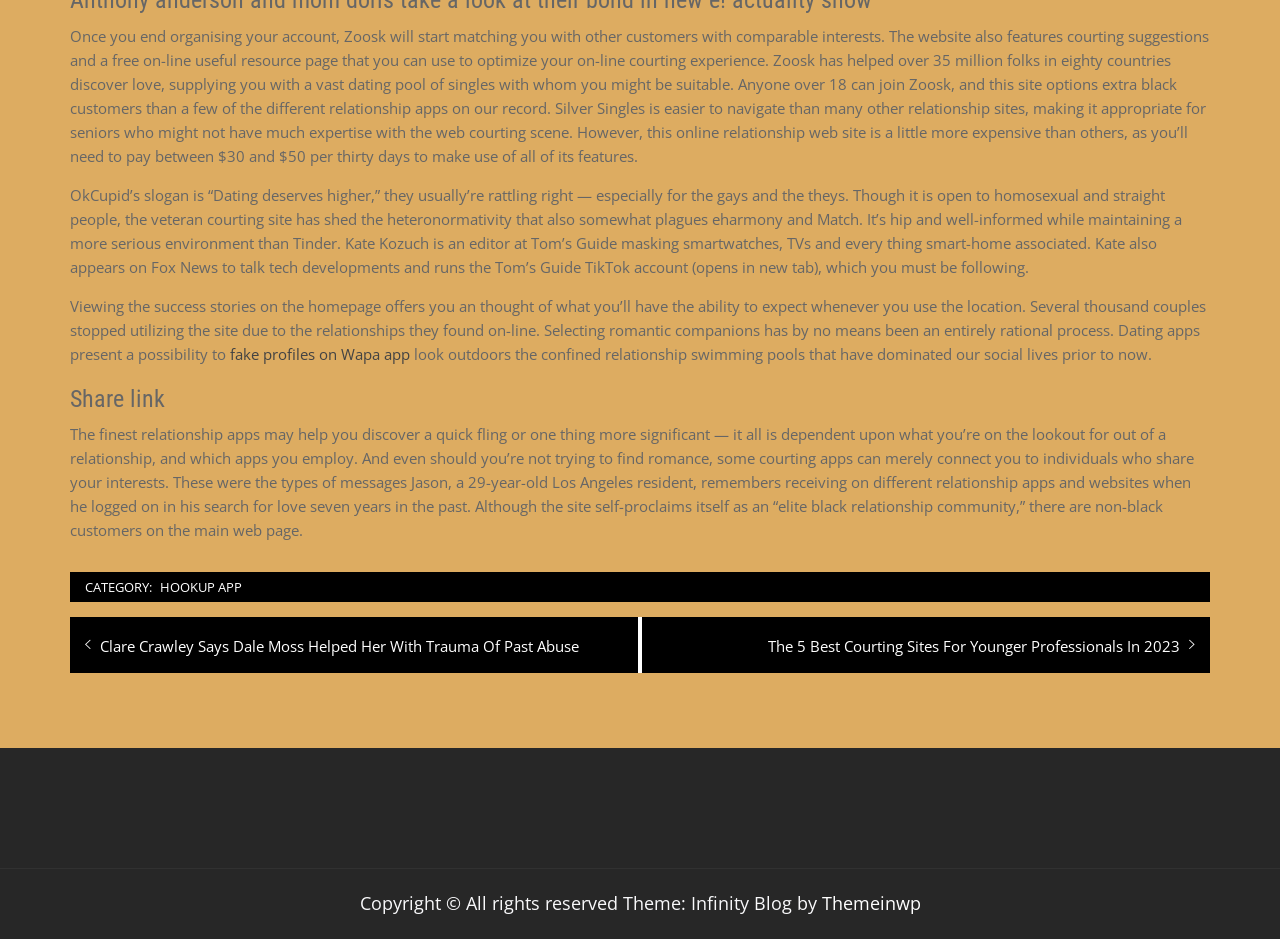Provide a brief response to the question using a single word or phrase: 
Who is the author of the article about OkCupid?

Kate Kozuch